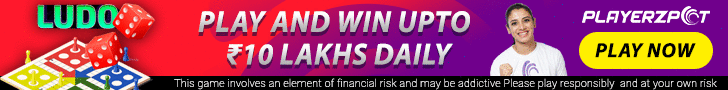Describe the image thoroughly, including all noticeable details.

The image features a vibrant promotional banner for a gaming platform, Playerzpot, highlighting an exciting opportunity to "PLAY AND WIN UPTO ₹10 LAKHS DAILY" in the popular game LUDO. The background is brightly colored, effectively drawing attention while promoting a sense of excitement and potential reward. The banner also includes a cautionary note addressing the financial risks associated with gaming, urging players to participate responsibly. Accompanying the text is imagery of LUDO pieces, which adds to the visual appeal and context, aligning with the theme of casual yet competitive gaming. This advertisement aims to attract players looking for engaging gaming experiences with the promise of substantial daily winnings.